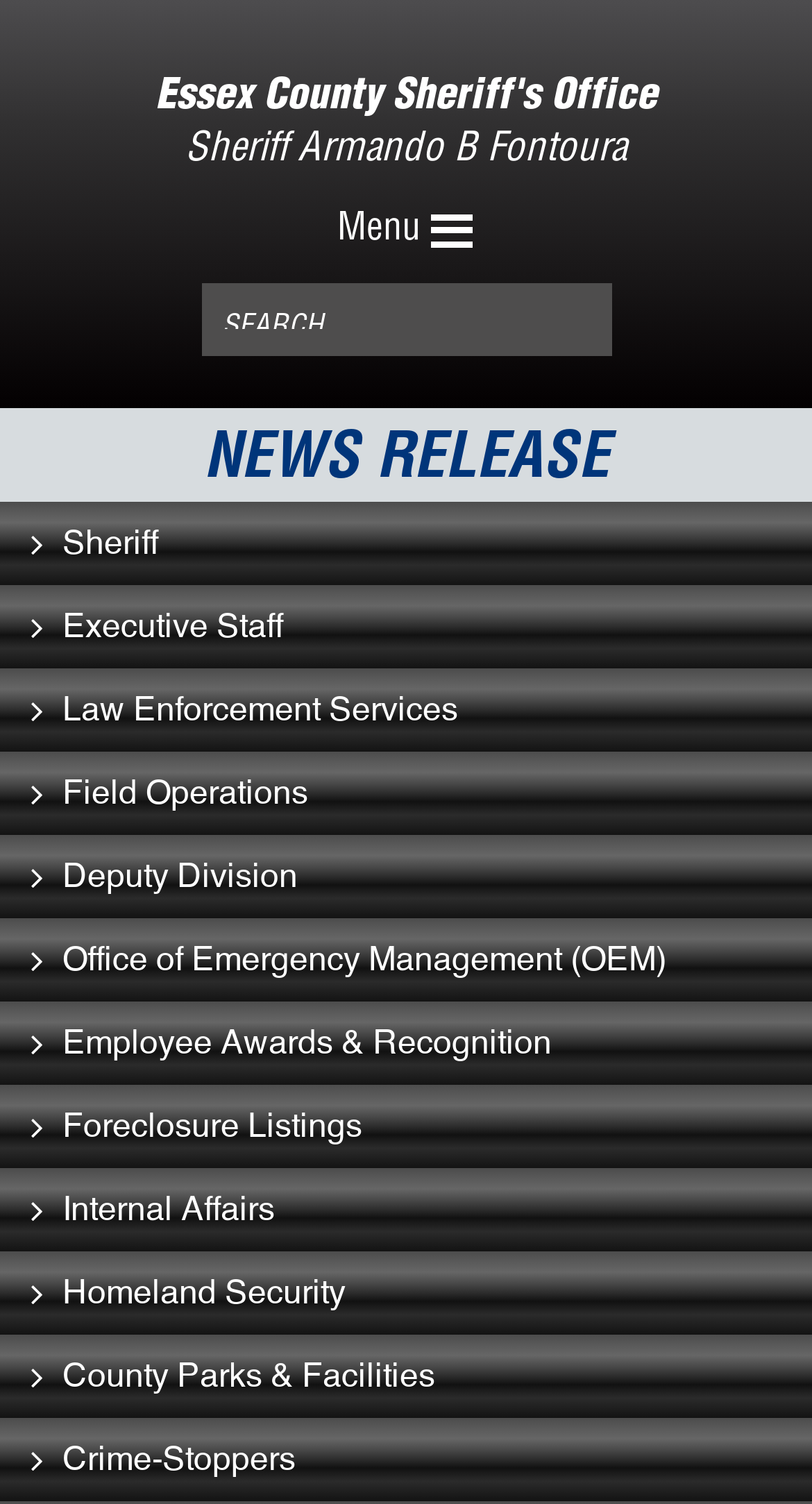Please provide the bounding box coordinates for the element that needs to be clicked to perform the following instruction: "Click on Budgeting". The coordinates should be given as four float numbers between 0 and 1, i.e., [left, top, right, bottom].

None